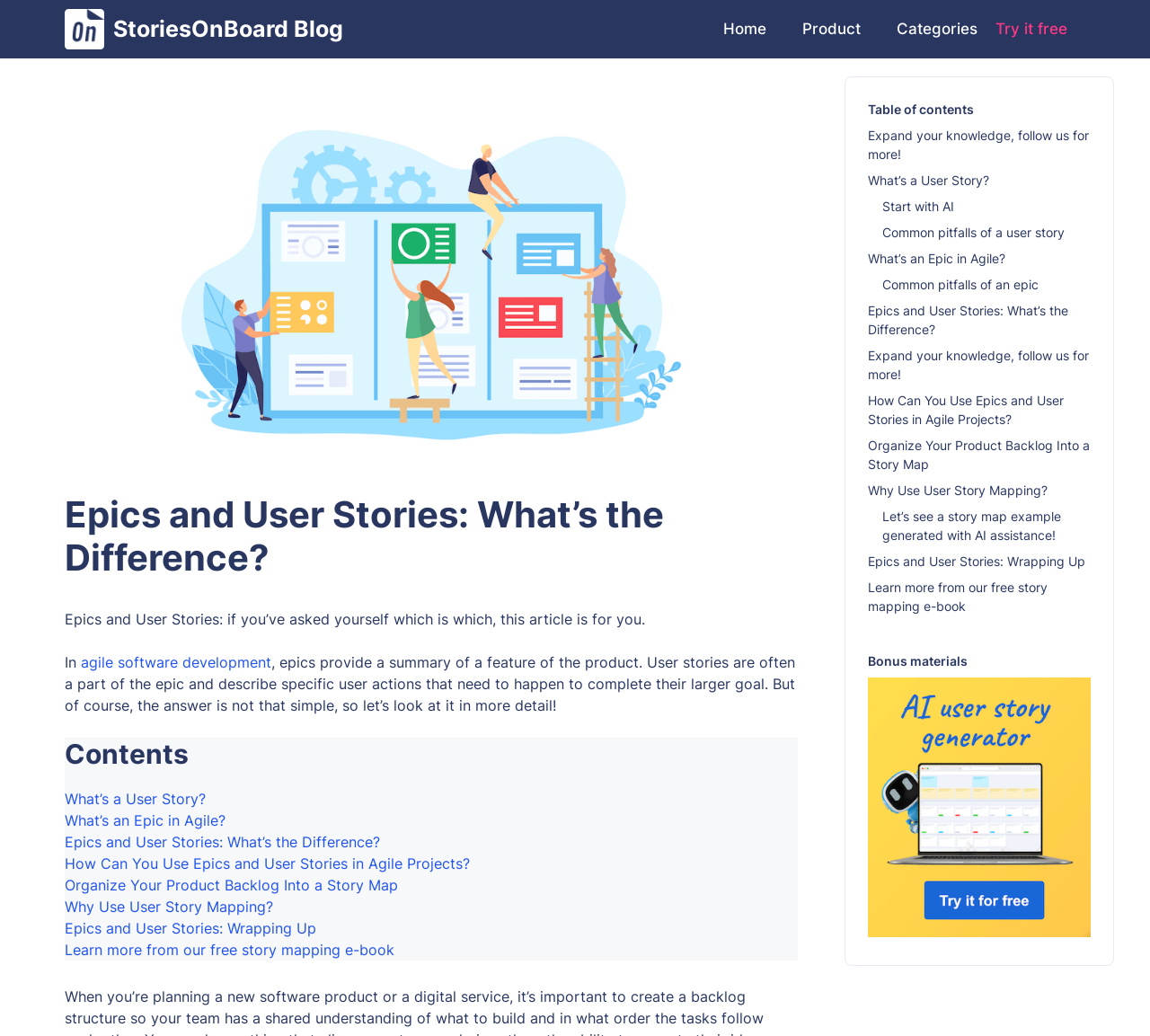Please identify the coordinates of the bounding box that should be clicked to fulfill this instruction: "Read the article 'Epics and User Stories: What’s the Difference?'".

[0.056, 0.476, 0.694, 0.559]